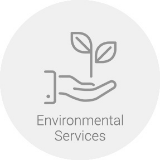What is the importance of this sector in contemporary times?
Based on the image, give a concise answer in the form of a single word or short phrase.

Greener solutions in various industries